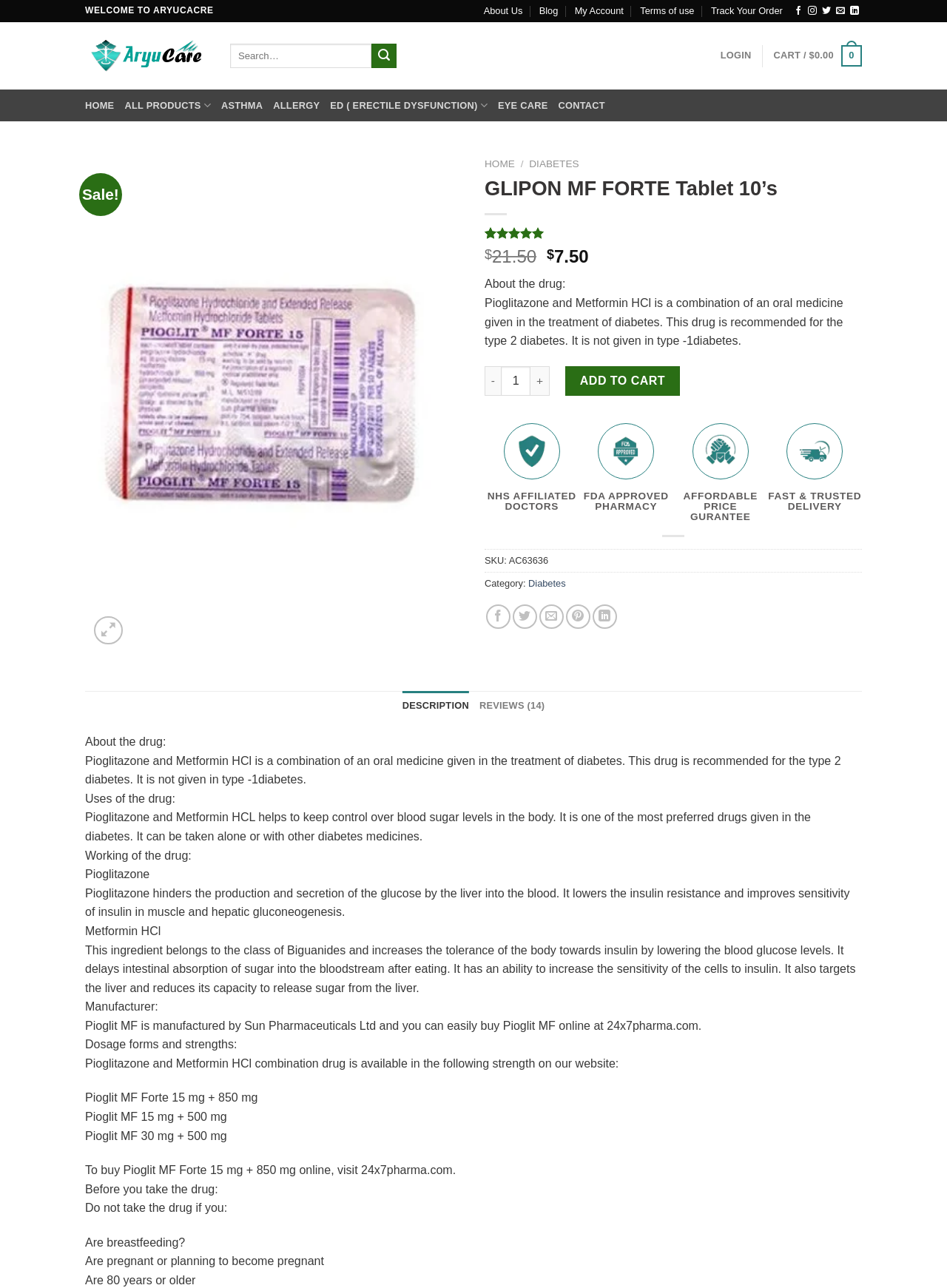What is the name of the tablet?
Refer to the image and offer an in-depth and detailed answer to the question.

The name of the tablet can be found in the heading element on the webpage, which is 'GLIPON MF FORTE Tablet 10’s'.